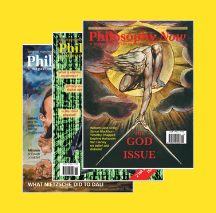Formulate a detailed description of the image content.

The image showcases three covers of the magazine "Philosophy Now," prominently featuring the latest issue titled "THE GOD ISSUE." The vibrant yellow background enhances the visual impact of the covers, which display striking artwork and thought-provoking titles related to philosophy. The covers depict various themes, inviting readers to explore philosophical concepts, debates, and insights, with the middle cover highlighting deep questions about divinity and existence. This collection not only represents the magazine's dedication to exploring significant philosophical topics but also serves as a visual celebration of its editorial diversity and creativity.